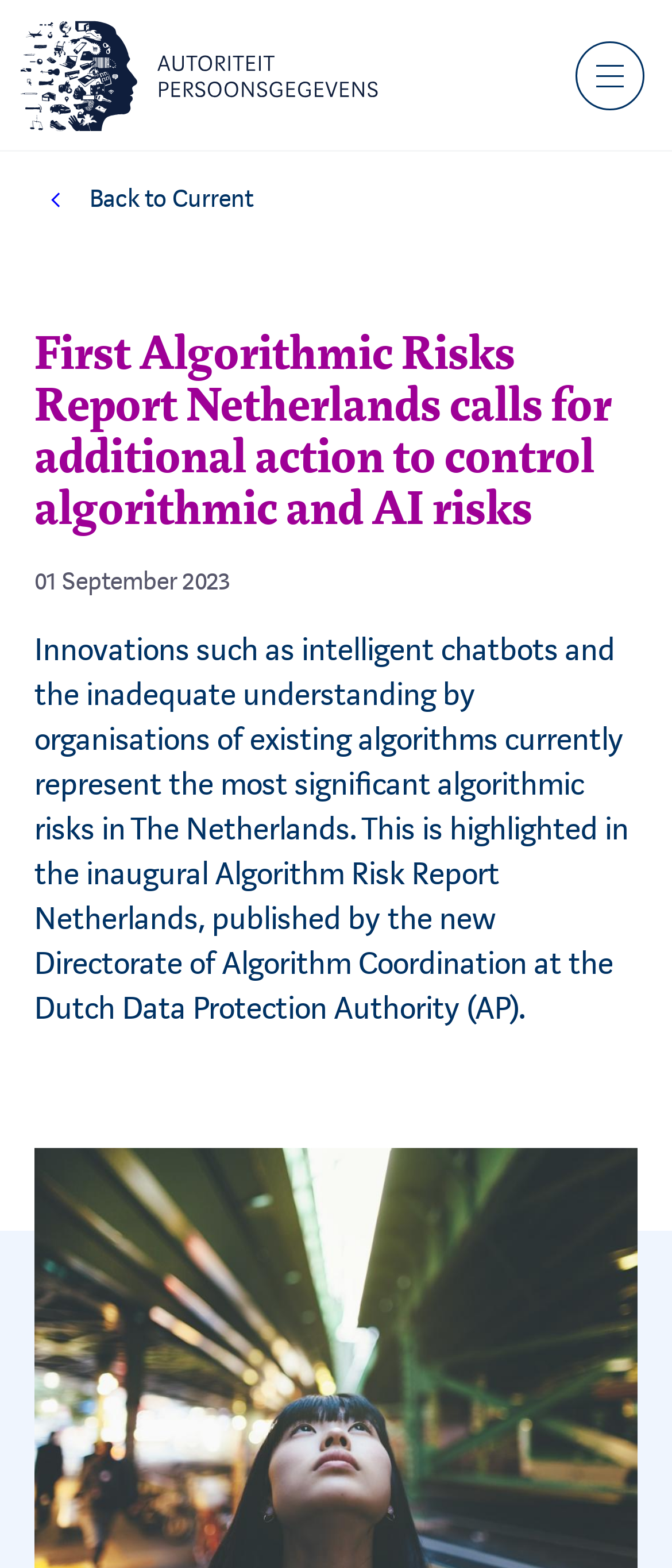Provide a brief response in the form of a single word or phrase:
What type of innovations are mentioned in the report?

Intelligent chatbots